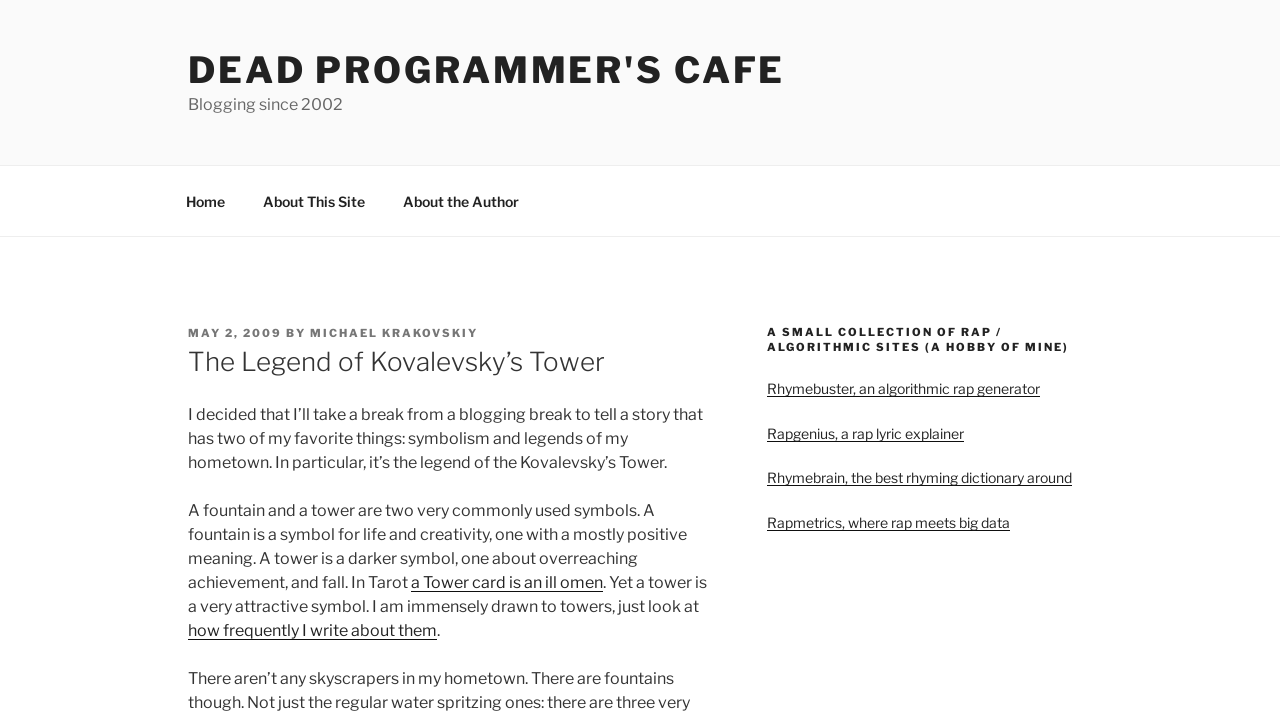Bounding box coordinates are specified in the format (top-left x, top-left y, bottom-right x, bottom-right y). All values are floating point numbers bounded between 0 and 1. Please provide the bounding box coordinate of the region this sentence describes: Home

[0.131, 0.247, 0.189, 0.315]